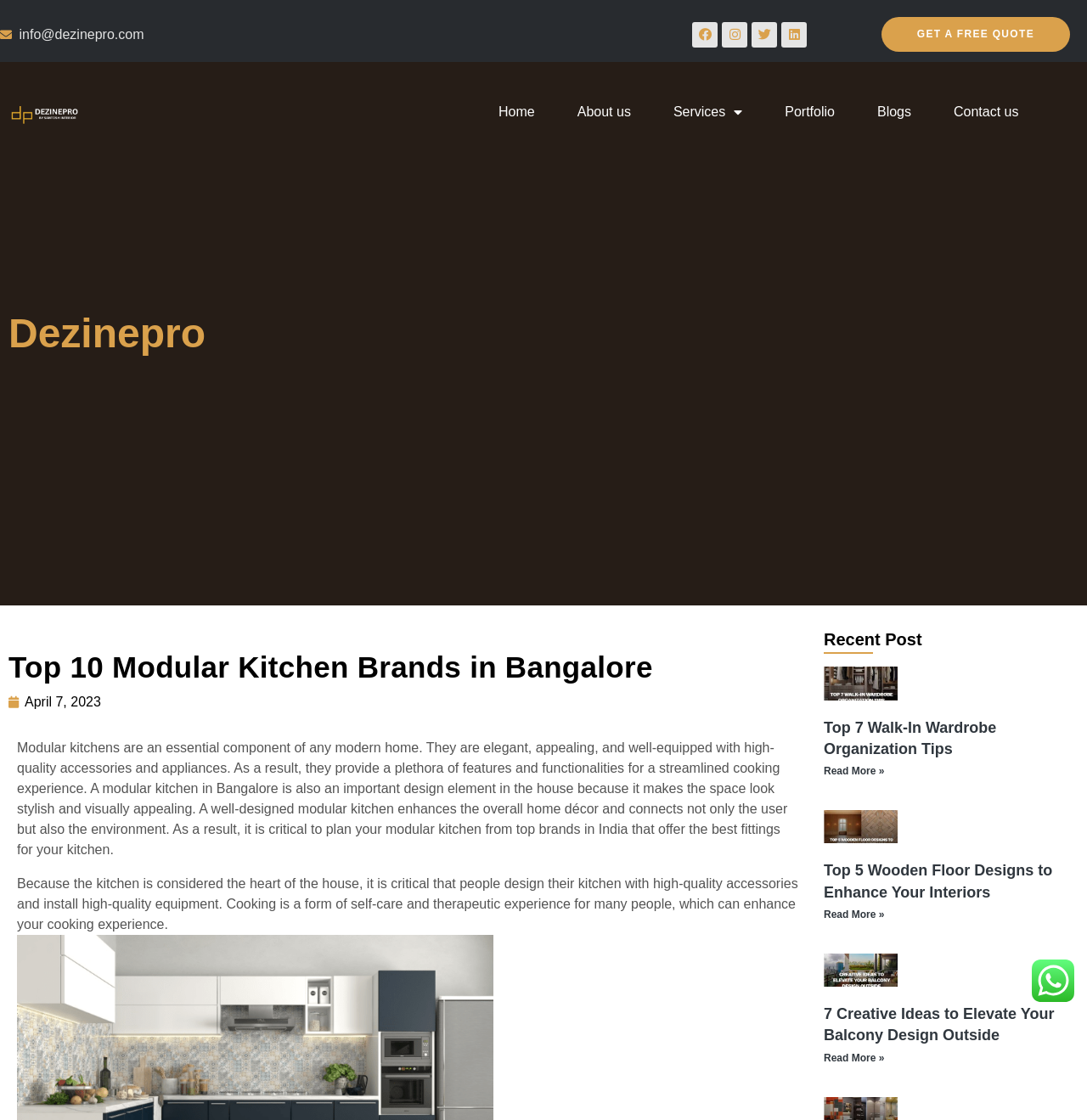What is the purpose of a modular kitchen?
Please use the image to deliver a detailed and complete answer.

According to the text on the webpage, a modular kitchen provides a plethora of features and functionalities for a streamlined cooking experience. It is also mentioned that cooking is a form of self-care and therapeutic experience for many people, which can enhance their cooking experience.